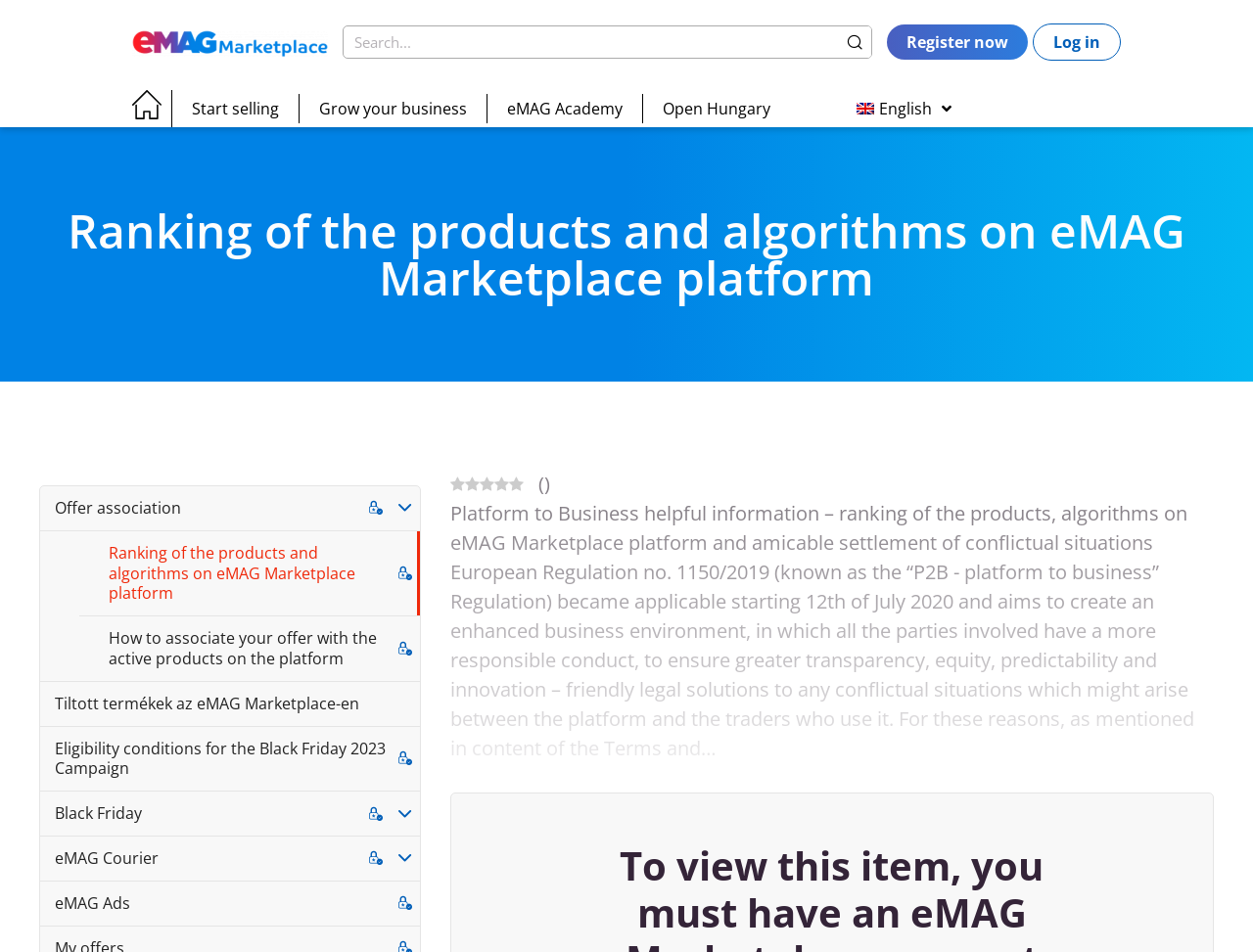Locate the bounding box coordinates of the clickable area to execute the instruction: "Start selling". Provide the coordinates as four float numbers between 0 and 1, represented as [left, top, right, bottom].

[0.138, 0.099, 0.238, 0.129]